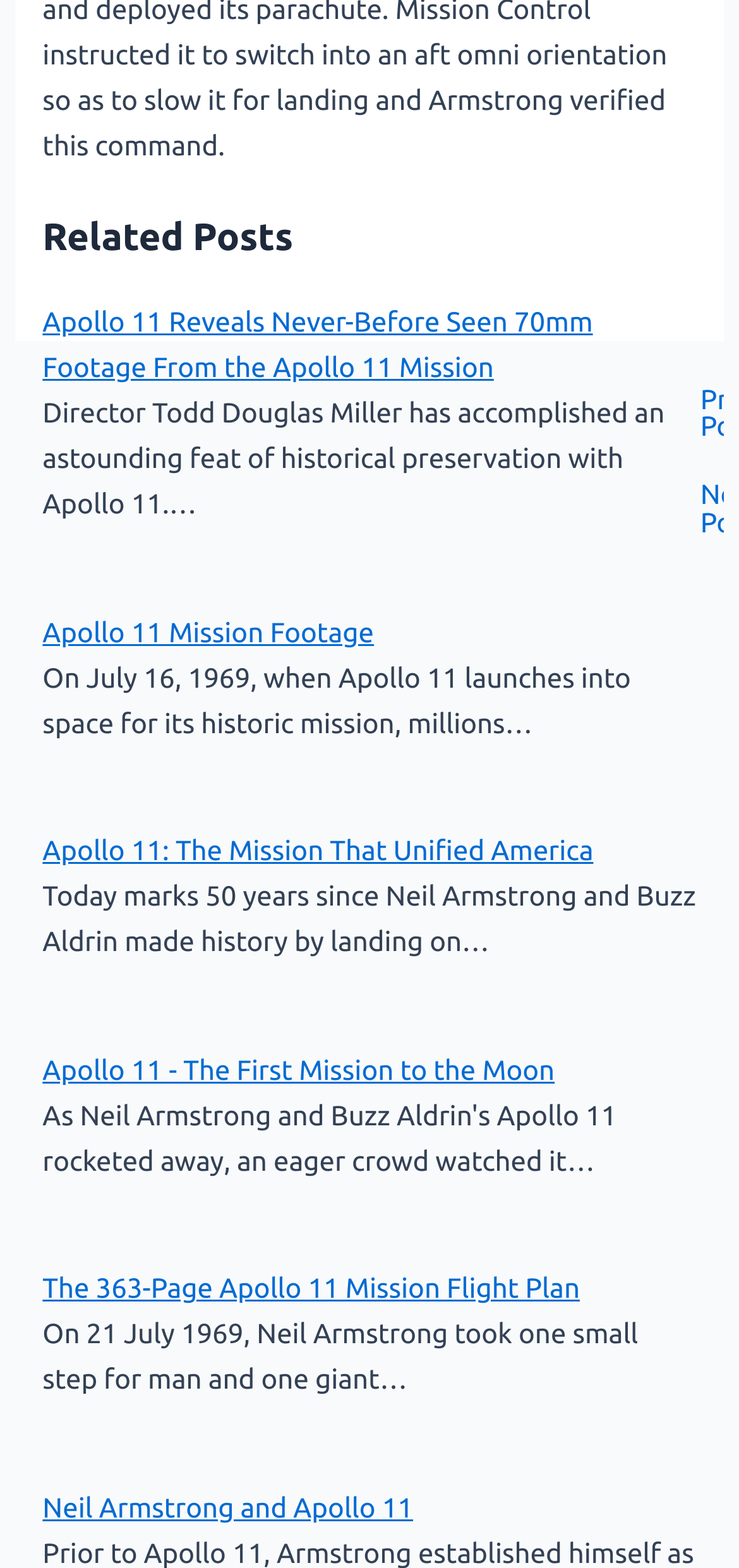For the element described, predict the bounding box coordinates as (top-left x, top-left y, bottom-right x, bottom-right y). All values should be between 0 and 1. Element description: Life & Style

None